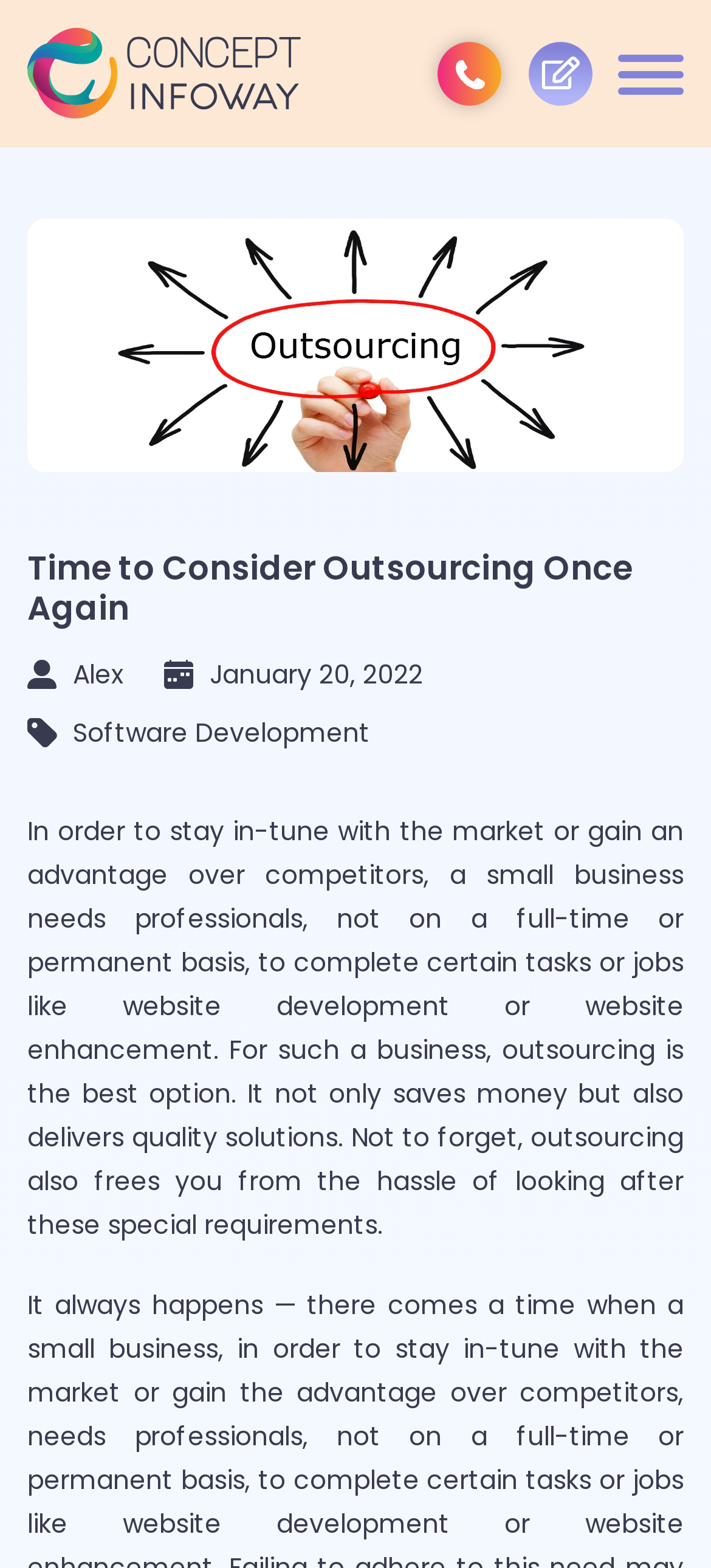What is the company name?
Can you give a detailed and elaborate answer to the question?

The company name can be found in the link 'Concept Infoway - Offshore Software Development Company in India' at the top left of the webpage, which is also accompanied by an image with the same description.